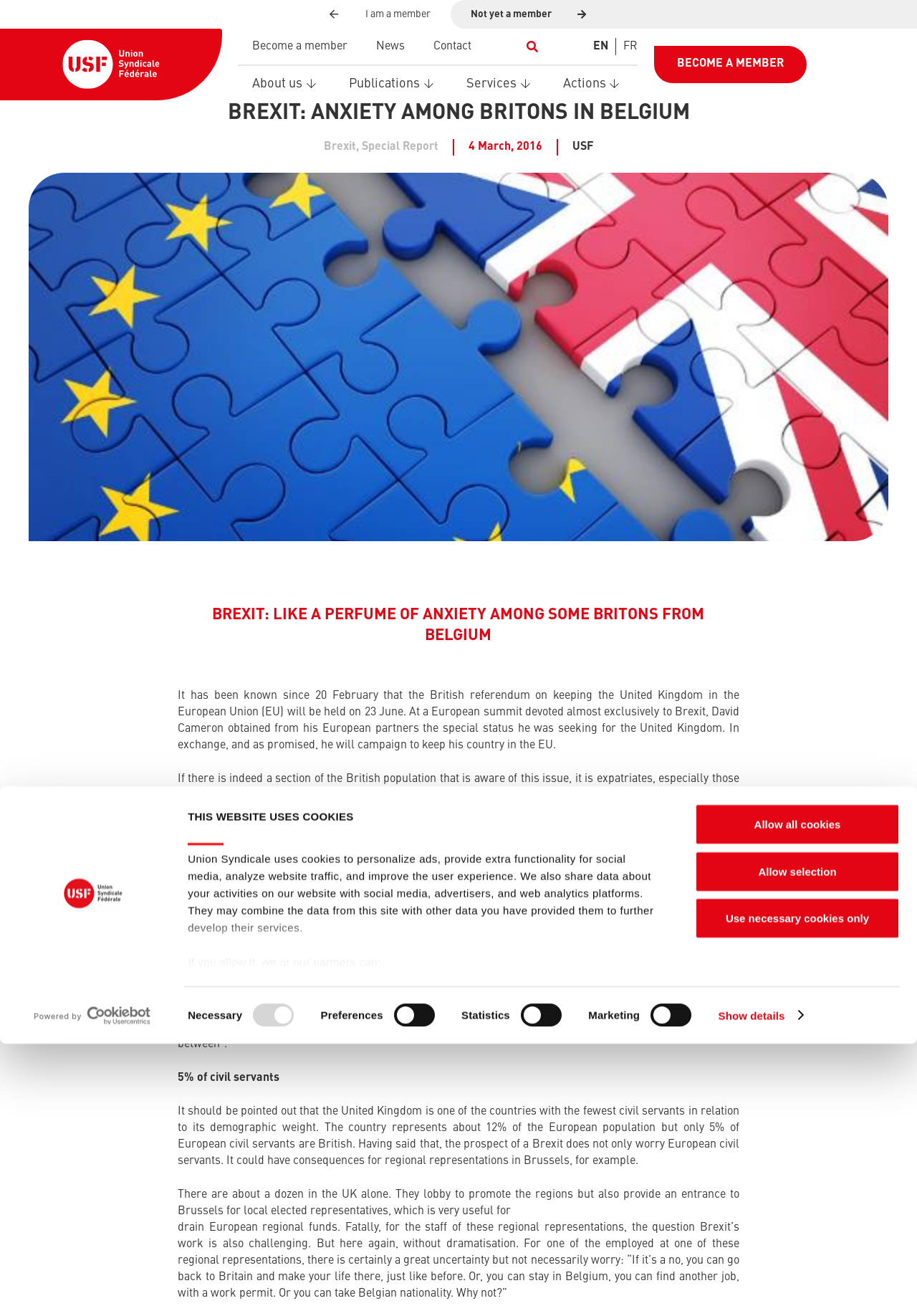Please specify the bounding box coordinates for the clickable region that will help you carry out the instruction: "Go to the 'Become a member' page".

[0.713, 0.035, 0.88, 0.063]